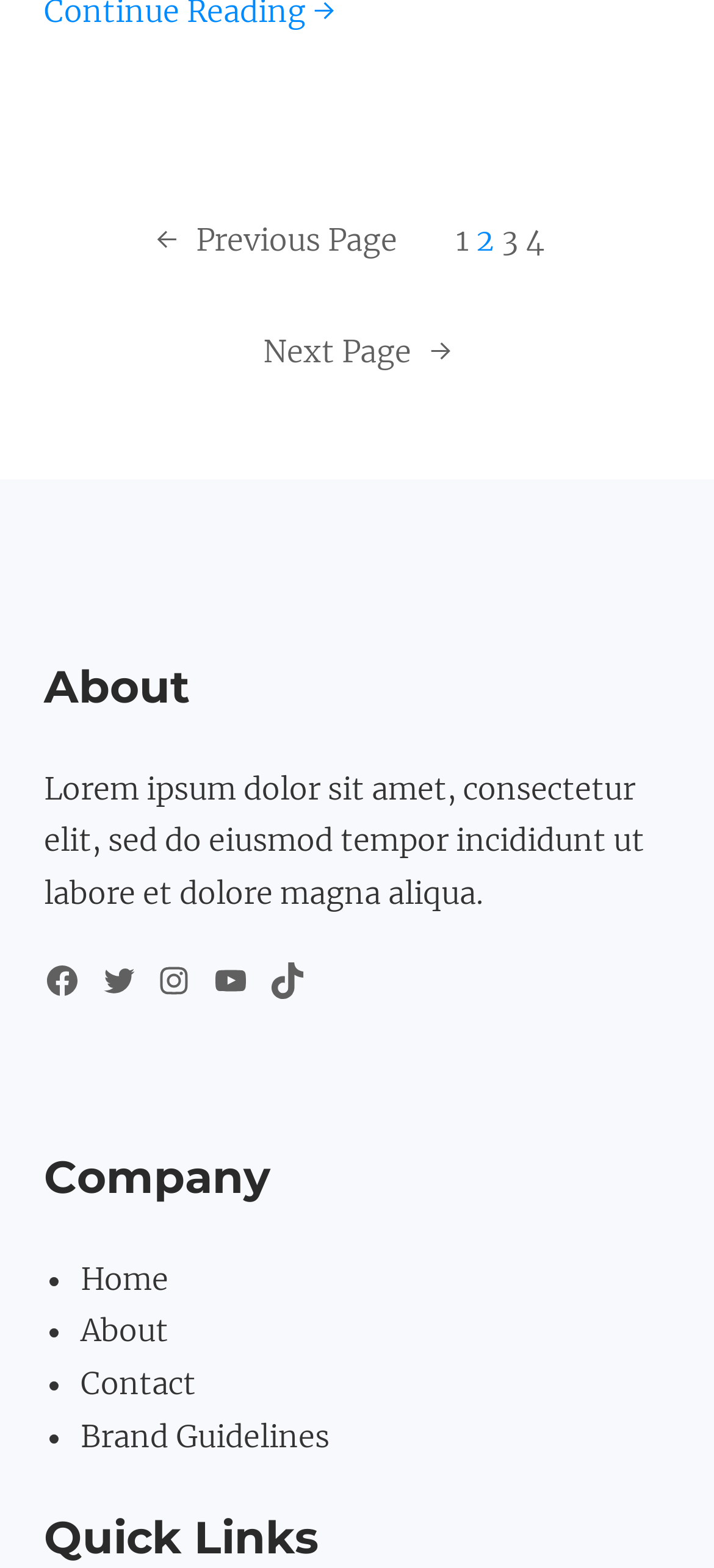Find the coordinates for the bounding box of the element with this description: "1".

[0.638, 0.141, 0.656, 0.164]